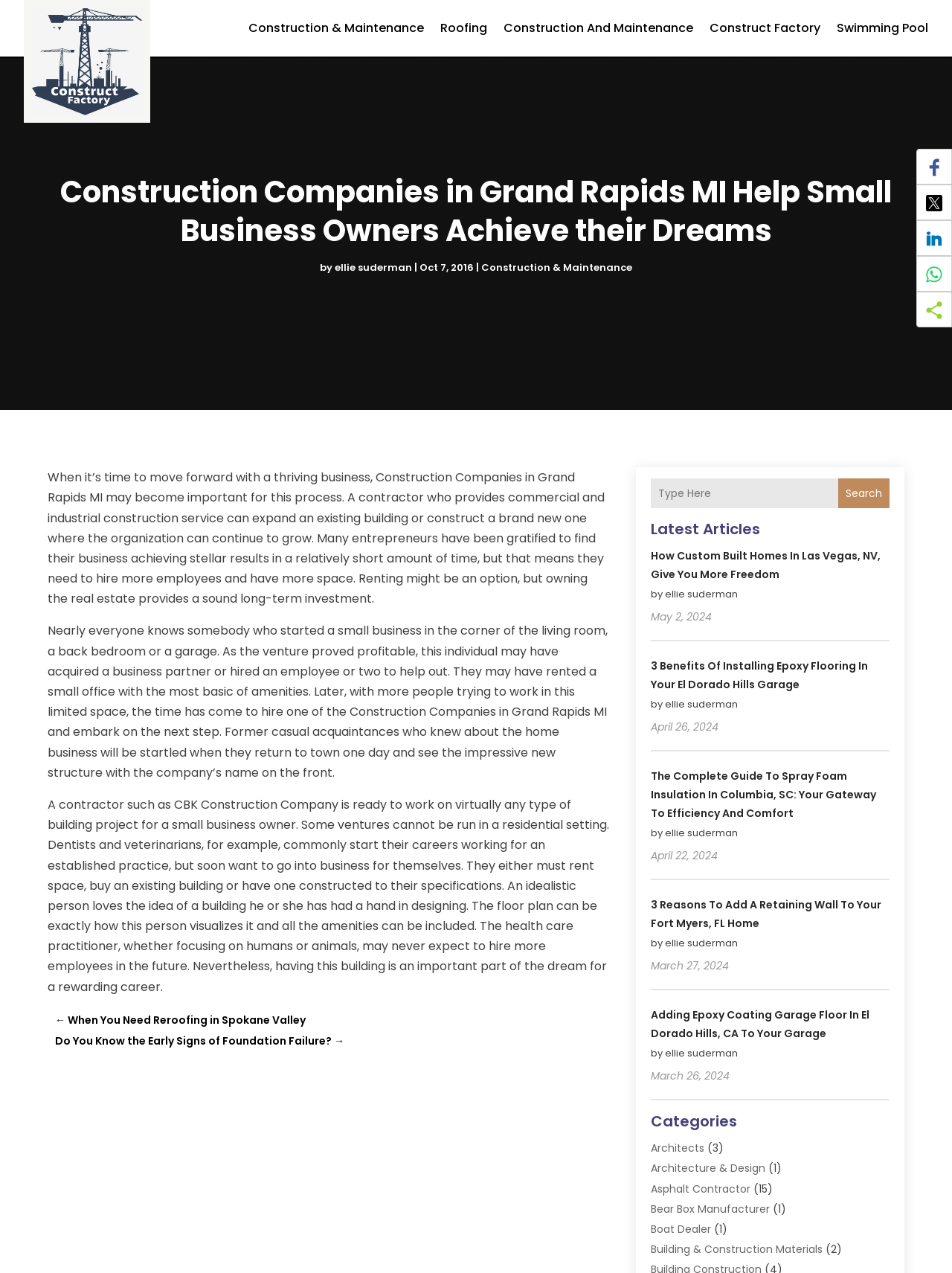Please provide a one-word or short phrase answer to the question:
How many links are listed under 'Construction & Maintenance'?

2